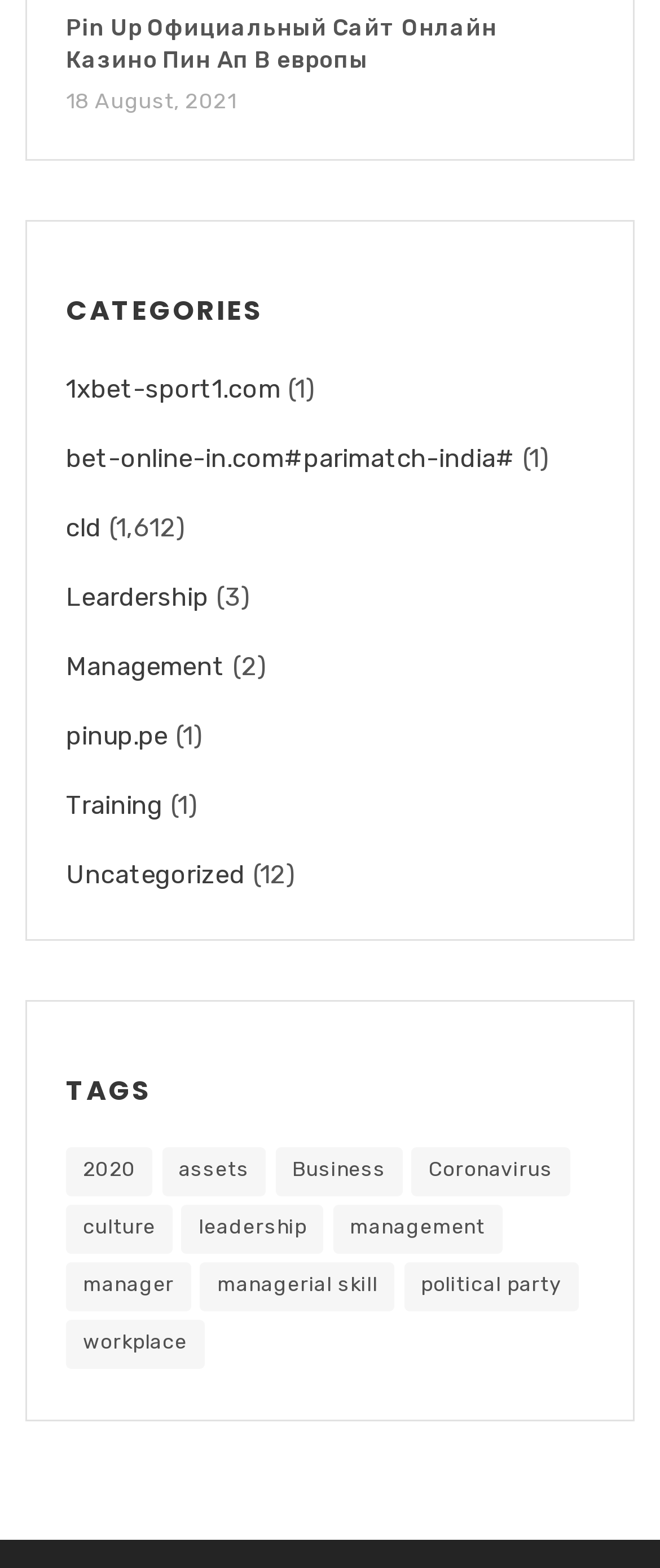Highlight the bounding box coordinates of the region I should click on to meet the following instruction: "Click on Pin Up Официальный Сайт Онлайн Казино Пин Ап В европы".

[0.1, 0.007, 0.9, 0.048]